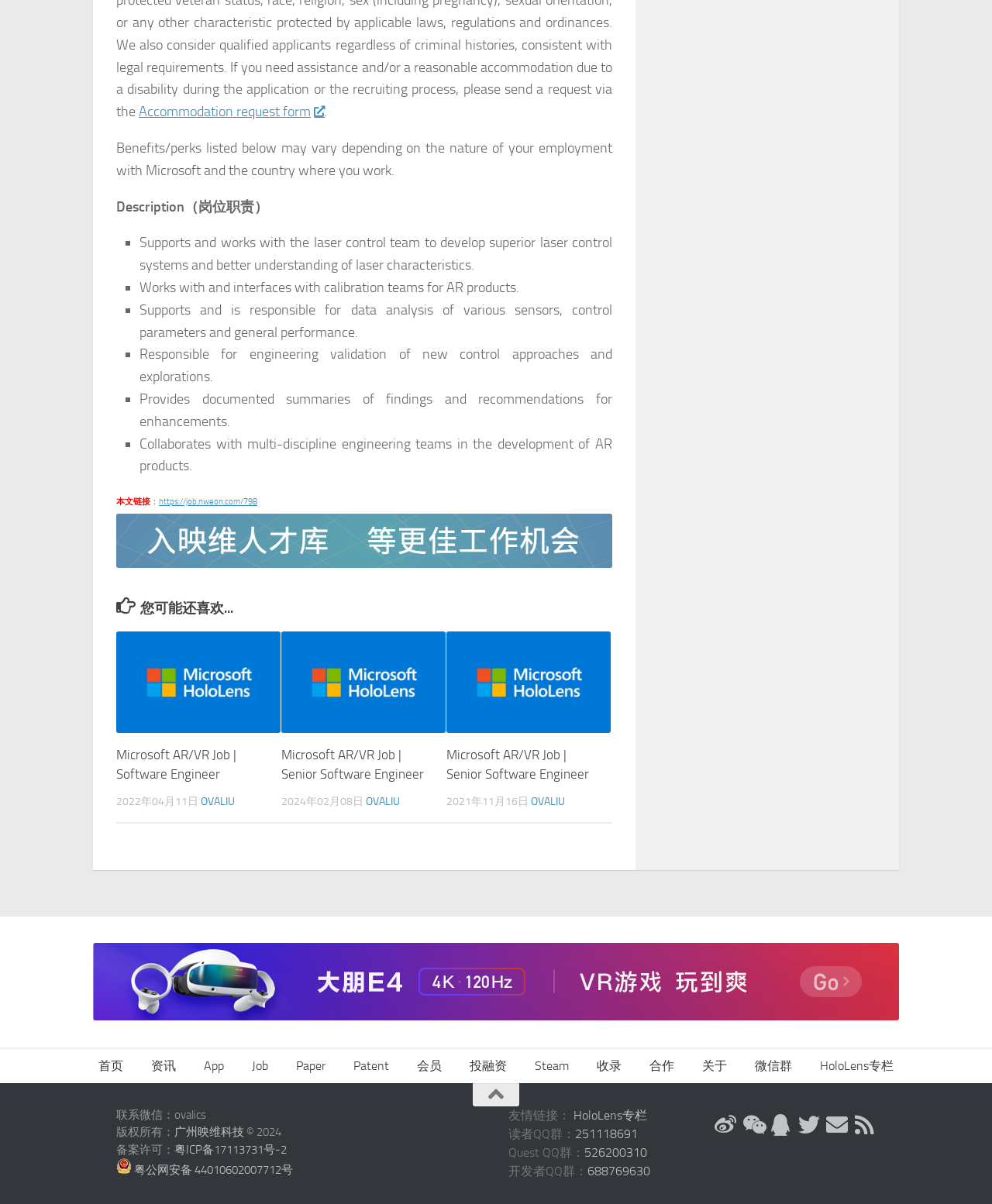Extract the bounding box coordinates for the described element: "Accommodation request form". The coordinates should be represented as four float numbers between 0 and 1: [left, top, right, bottom].

[0.14, 0.086, 0.326, 0.1]